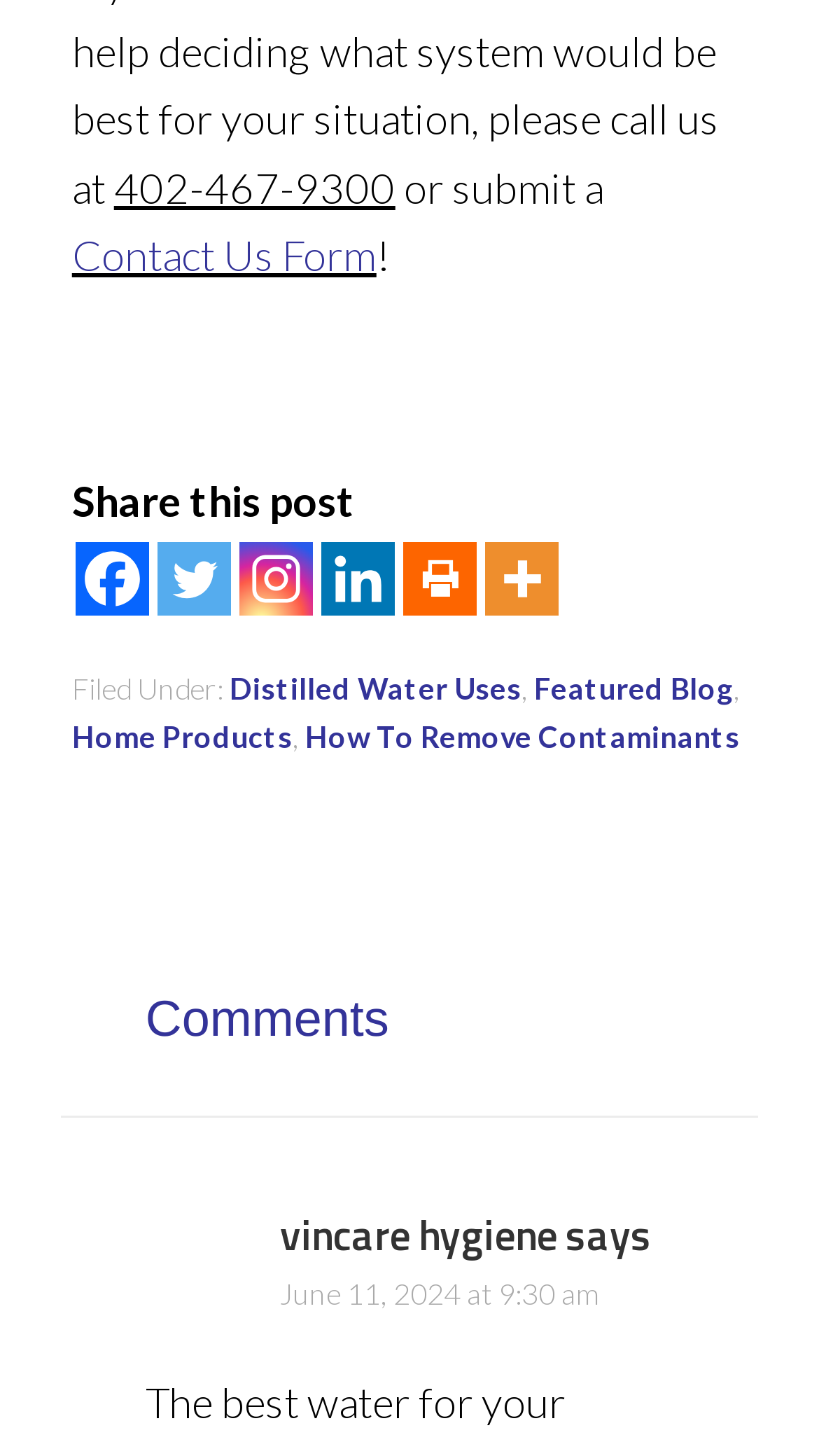Can you look at the image and give a comprehensive answer to the question:
Who commented on the blog post?

The commenter's name is mentioned in the comments section of the webpage, in the link element with the bounding box coordinates [0.342, 0.826, 0.68, 0.87].